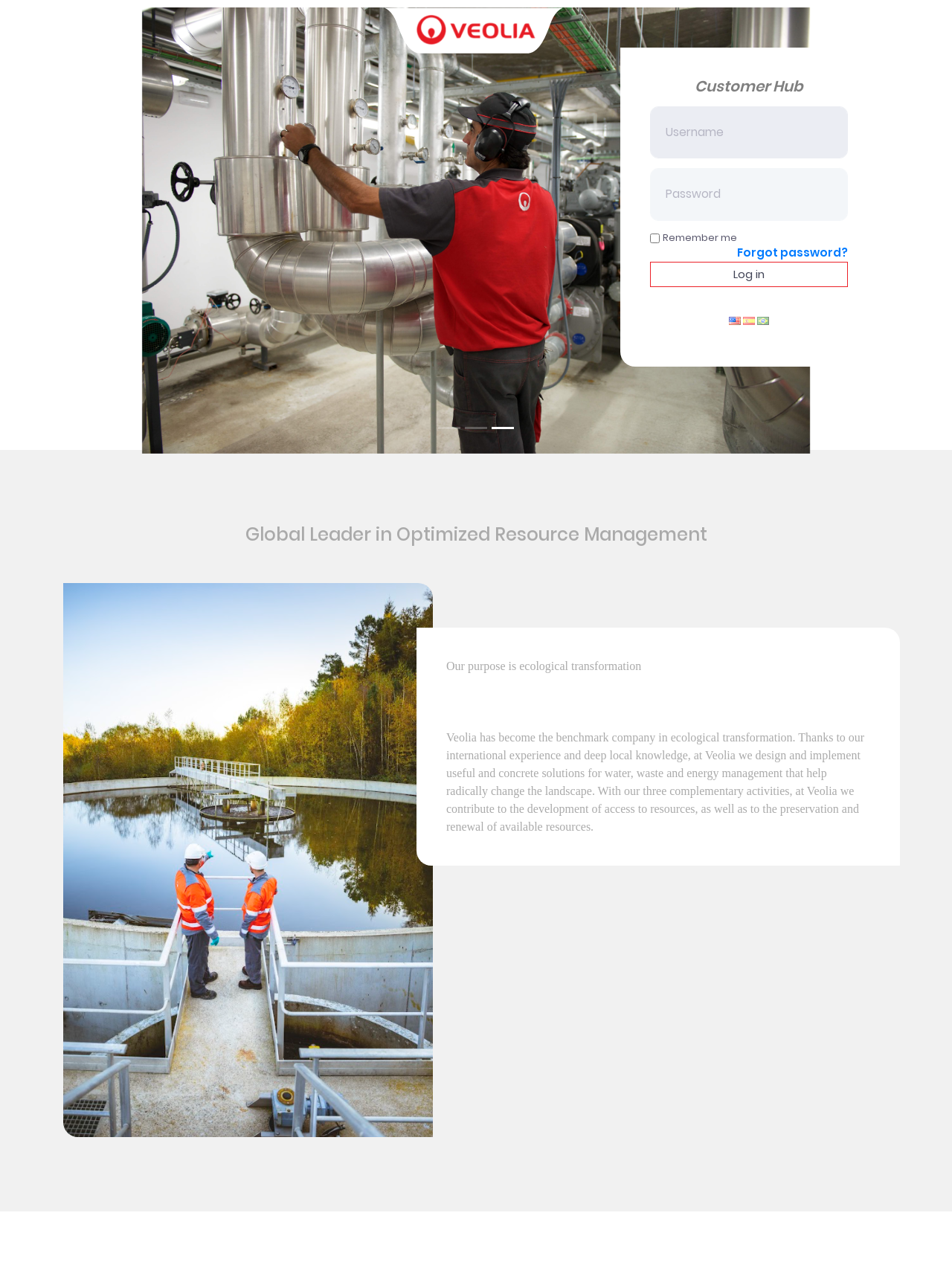Please analyze the image and give a detailed answer to the question:
What is the company's approach to resource management?

The webpage mentions that Veolia is a 'Global Leader in Optimized Resource Management', indicating that the company's approach to resource management is focused on optimization, which implies efficient and effective use of resources.